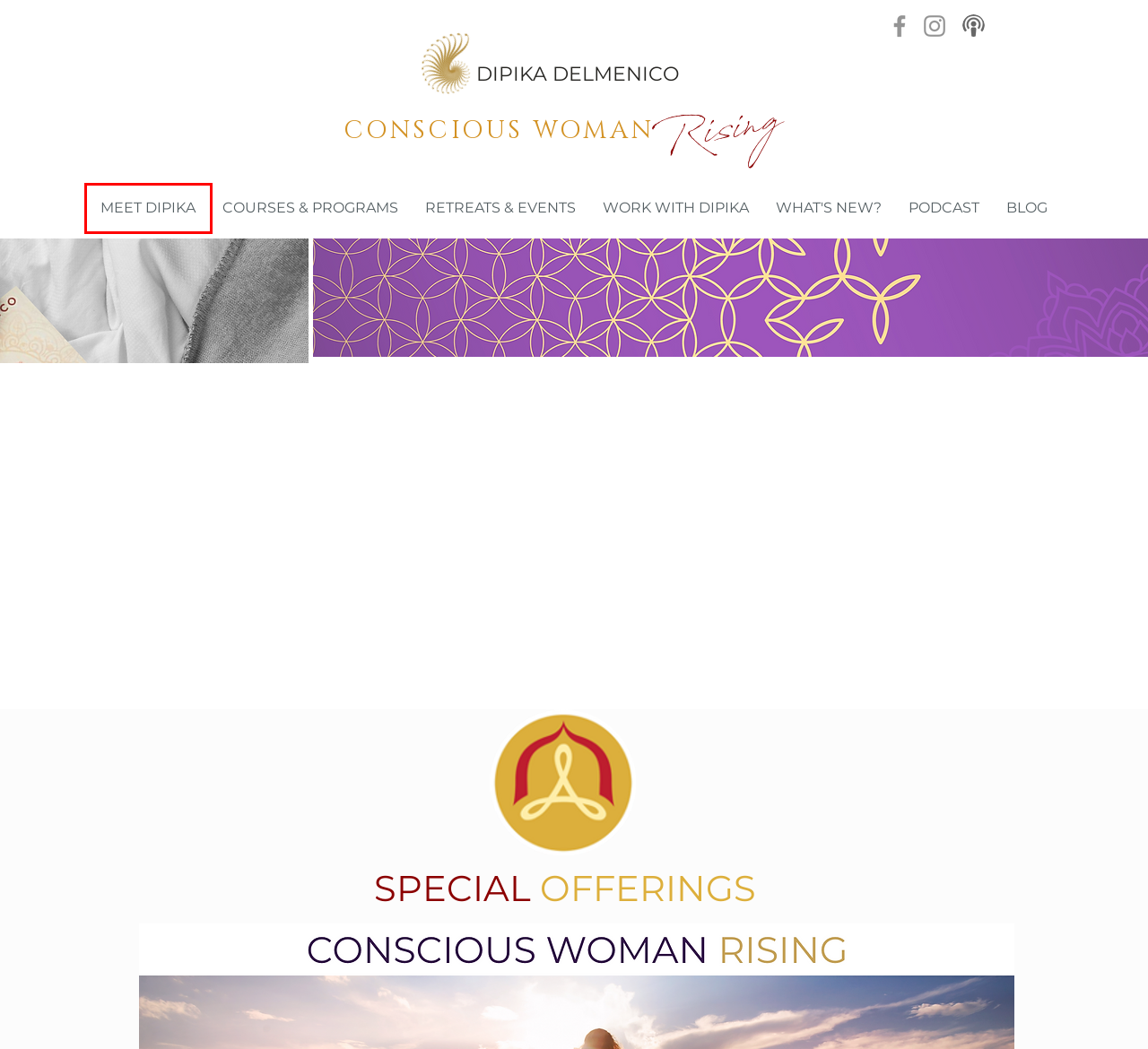You have a screenshot of a webpage with an element surrounded by a red bounding box. Choose the webpage description that best describes the new page after clicking the element inside the red bounding box. Here are the candidates:
A. Work With | Dipika Delmenico
B. Retreats | Dipika Delmenico
C. BLOG | Dipika Delmenico
D. Mahila Śakti 40-Day Mantra Circle
E. Dipika Delmenico I Conscious Woman Rising
F. Courses | Dipika Delmenico
G. About | Dipika Delmenico
H. Conscious Woman Rising Podcast | Dipika Delmenico

G